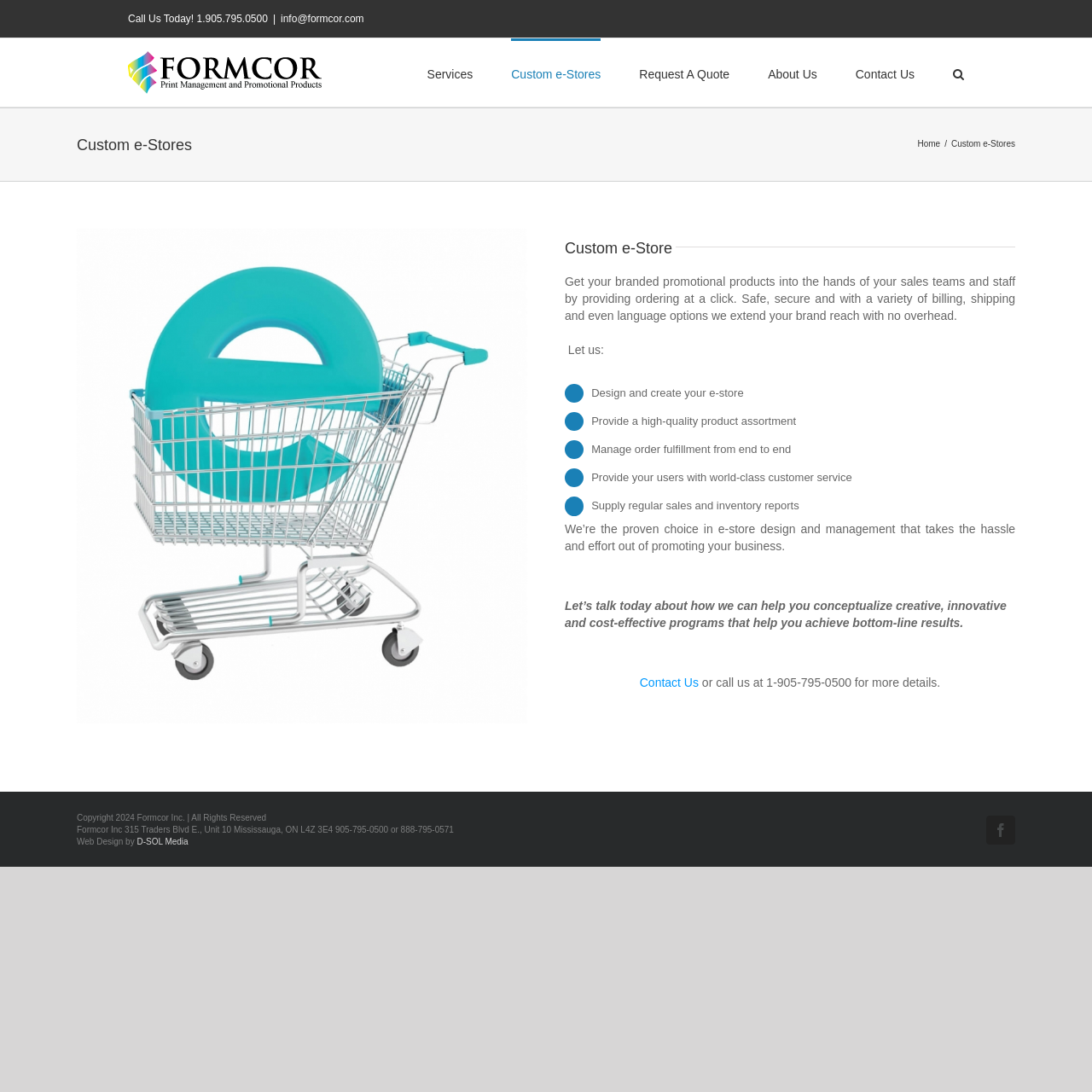Provide a one-word or brief phrase answer to the question:
What is the main service offered by the company?

Custom e-Store design and management